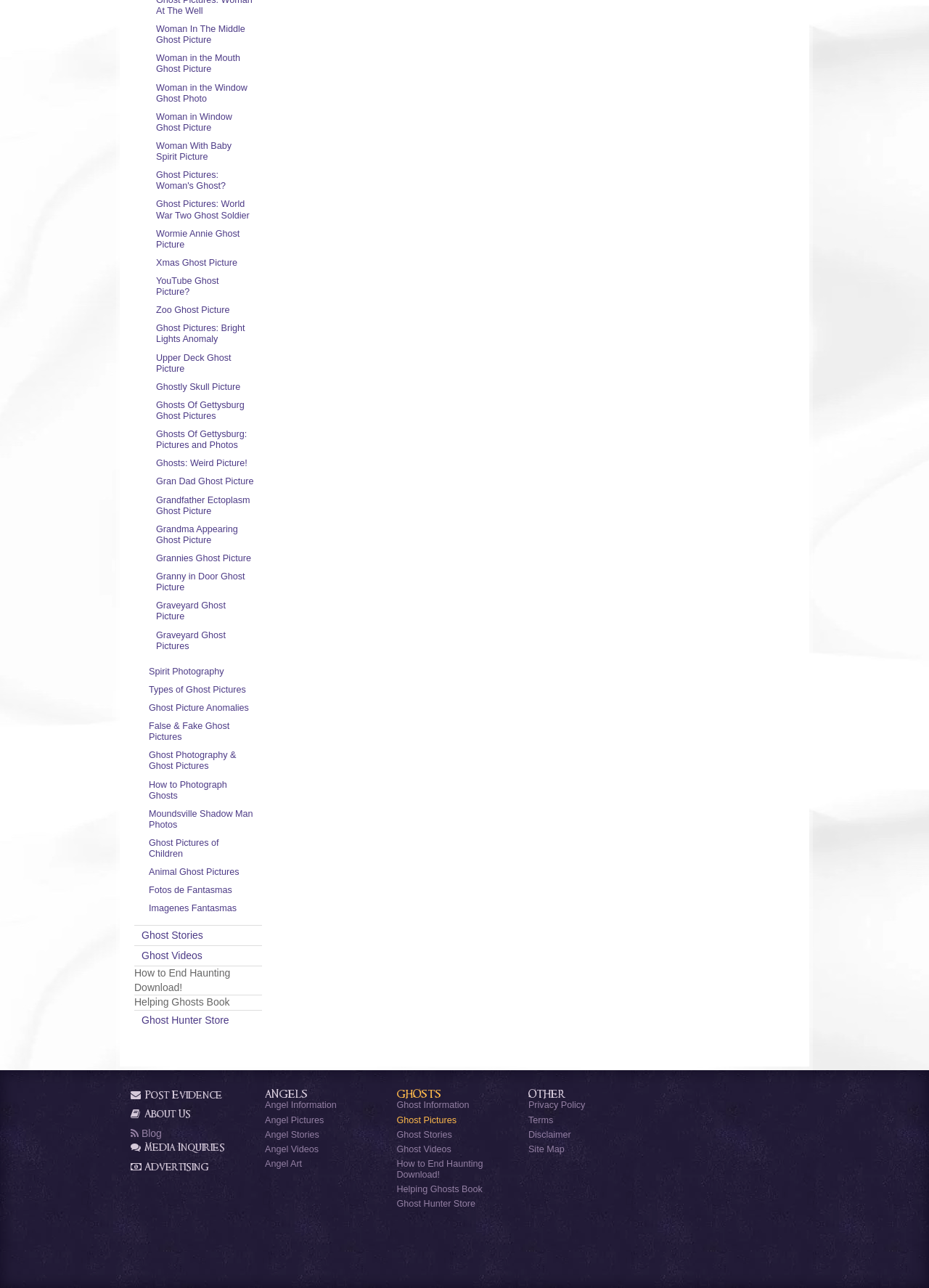Can you specify the bounding box coordinates of the area that needs to be clicked to fulfill the following instruction: "Click on 'Woman In The Middle Ghost Picture'"?

[0.16, 0.016, 0.282, 0.039]